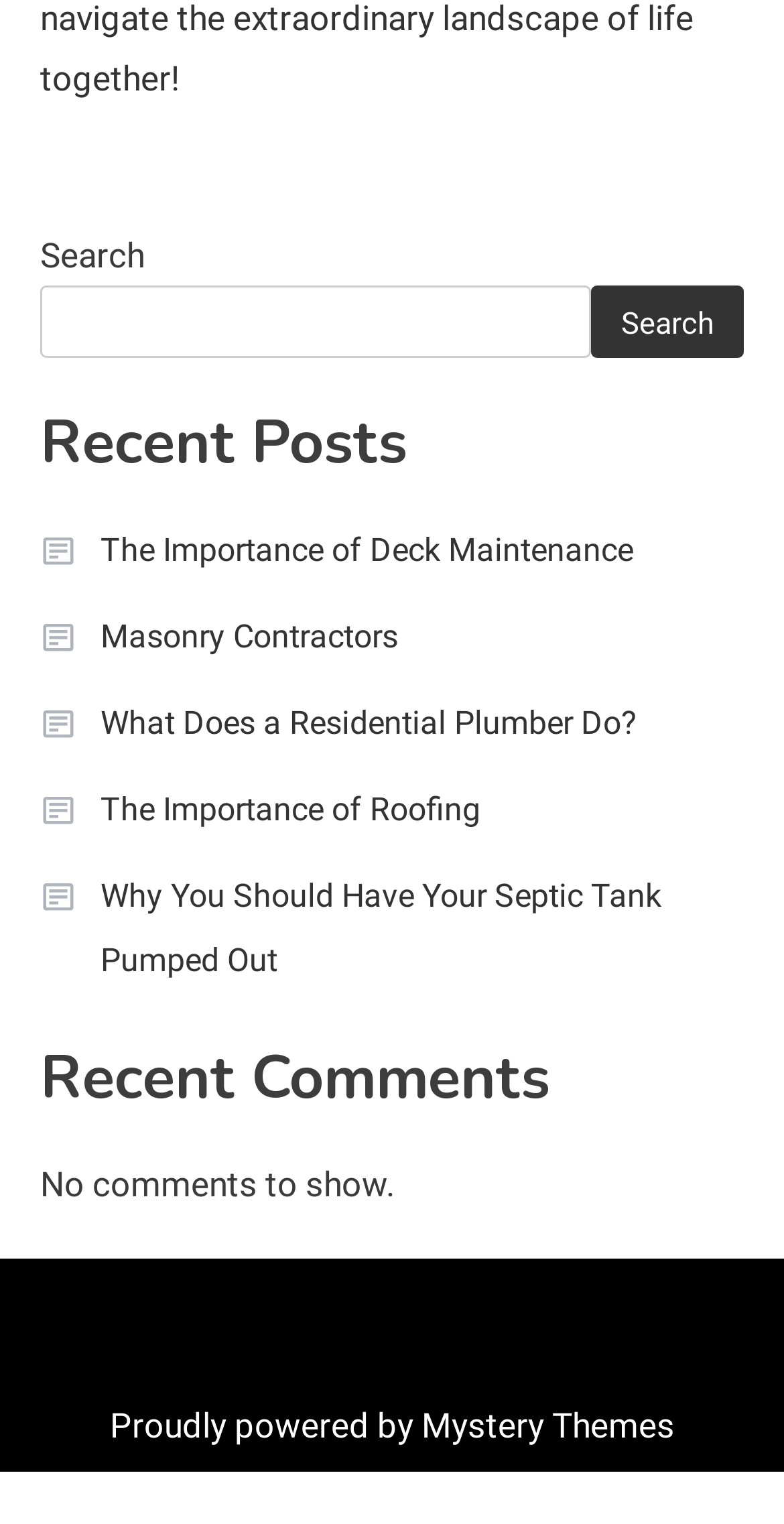Please identify the bounding box coordinates of the area that needs to be clicked to fulfill the following instruction: "read The Importance of Deck Maintenance."

[0.051, 0.341, 0.808, 0.383]